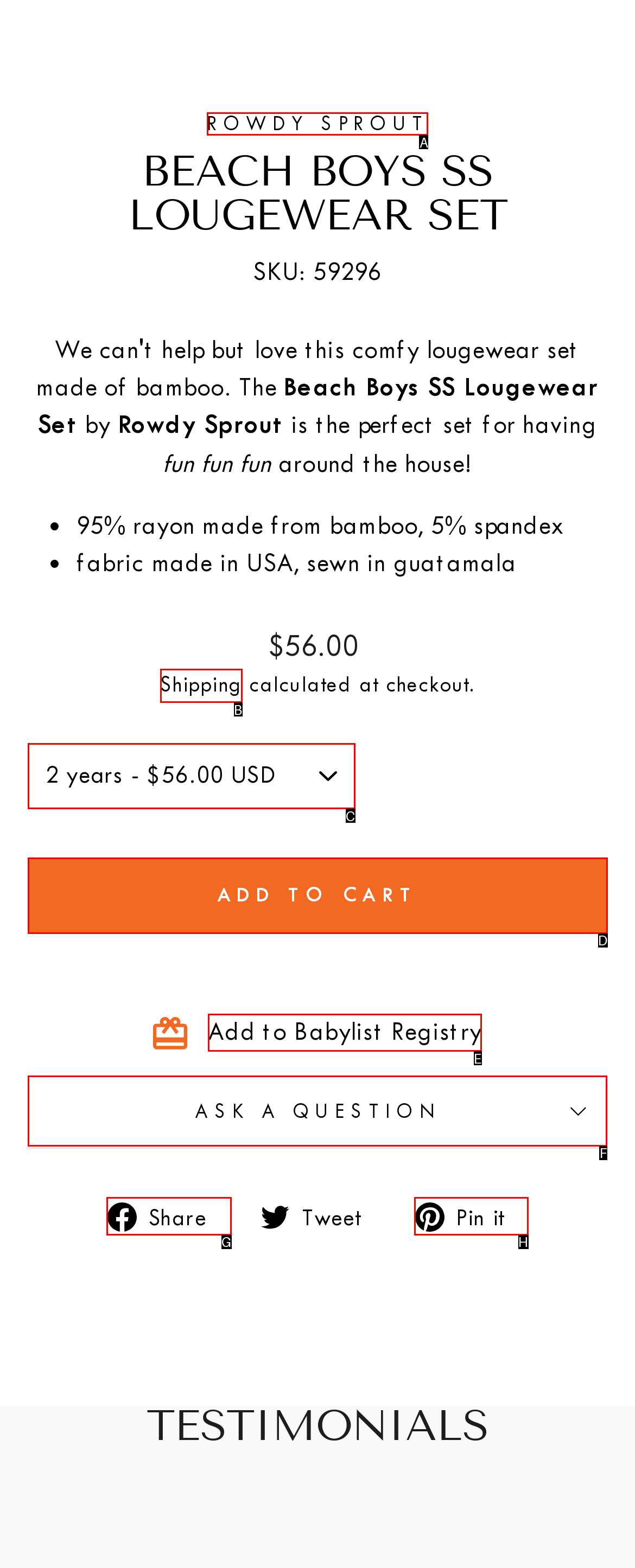Please indicate which HTML element to click in order to fulfill the following task: Click on the 'ASK A QUESTION' button Respond with the letter of the chosen option.

F